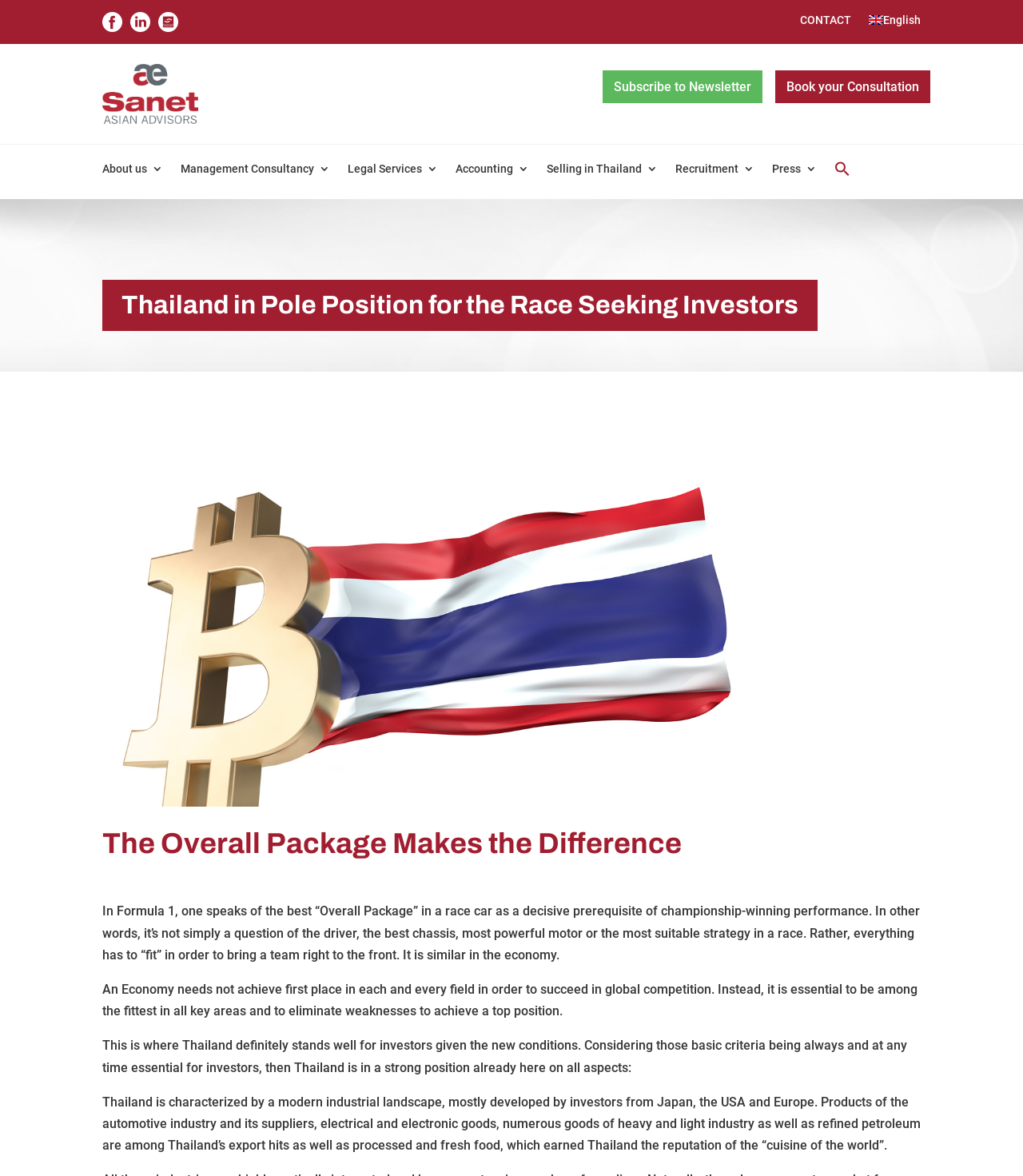Please identify the bounding box coordinates for the region that you need to click to follow this instruction: "Click the Book your Consultation link".

[0.758, 0.06, 0.909, 0.088]